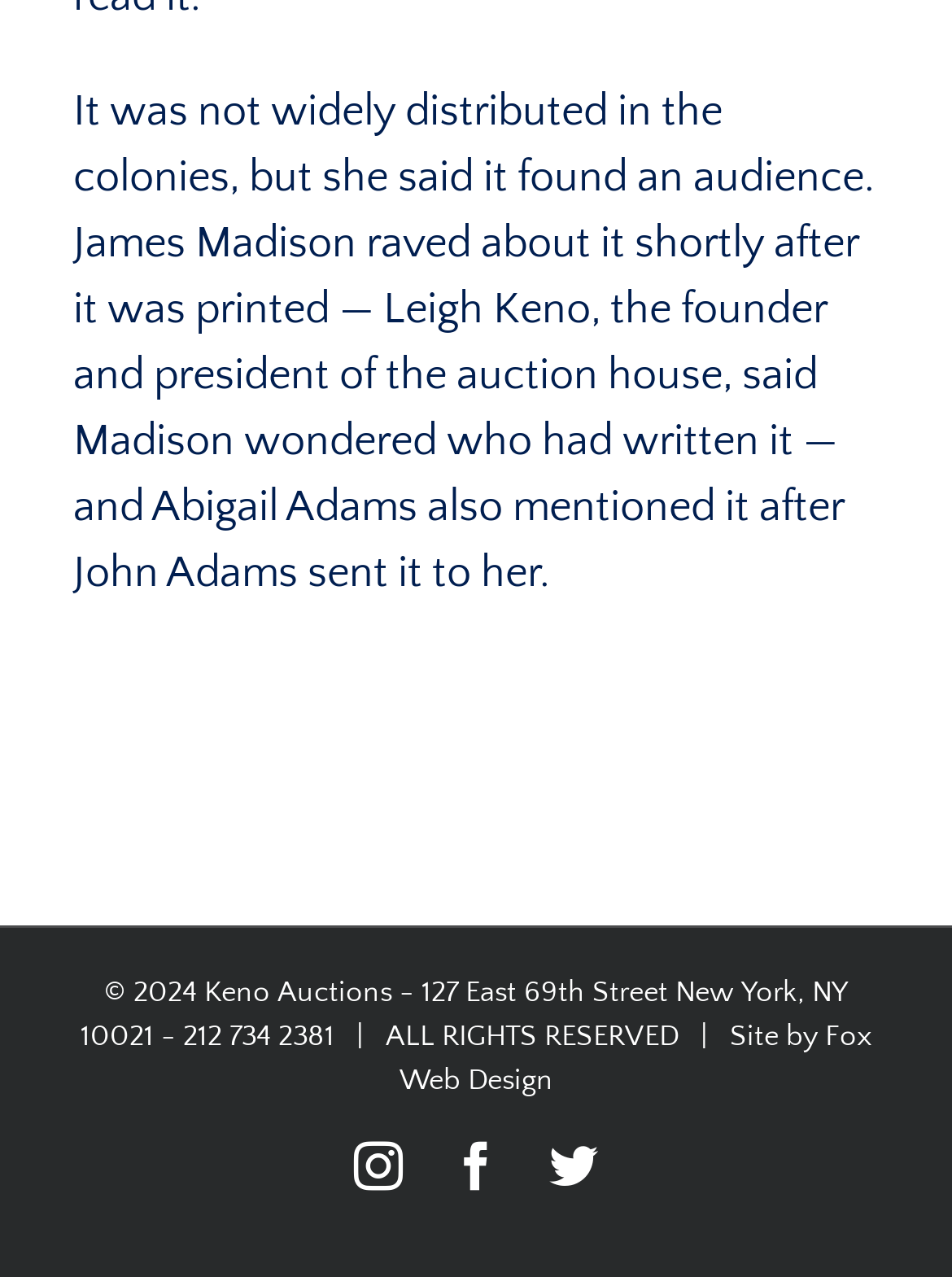Give a one-word or one-phrase response to the question:
Who designed the website?

Fox Web Design